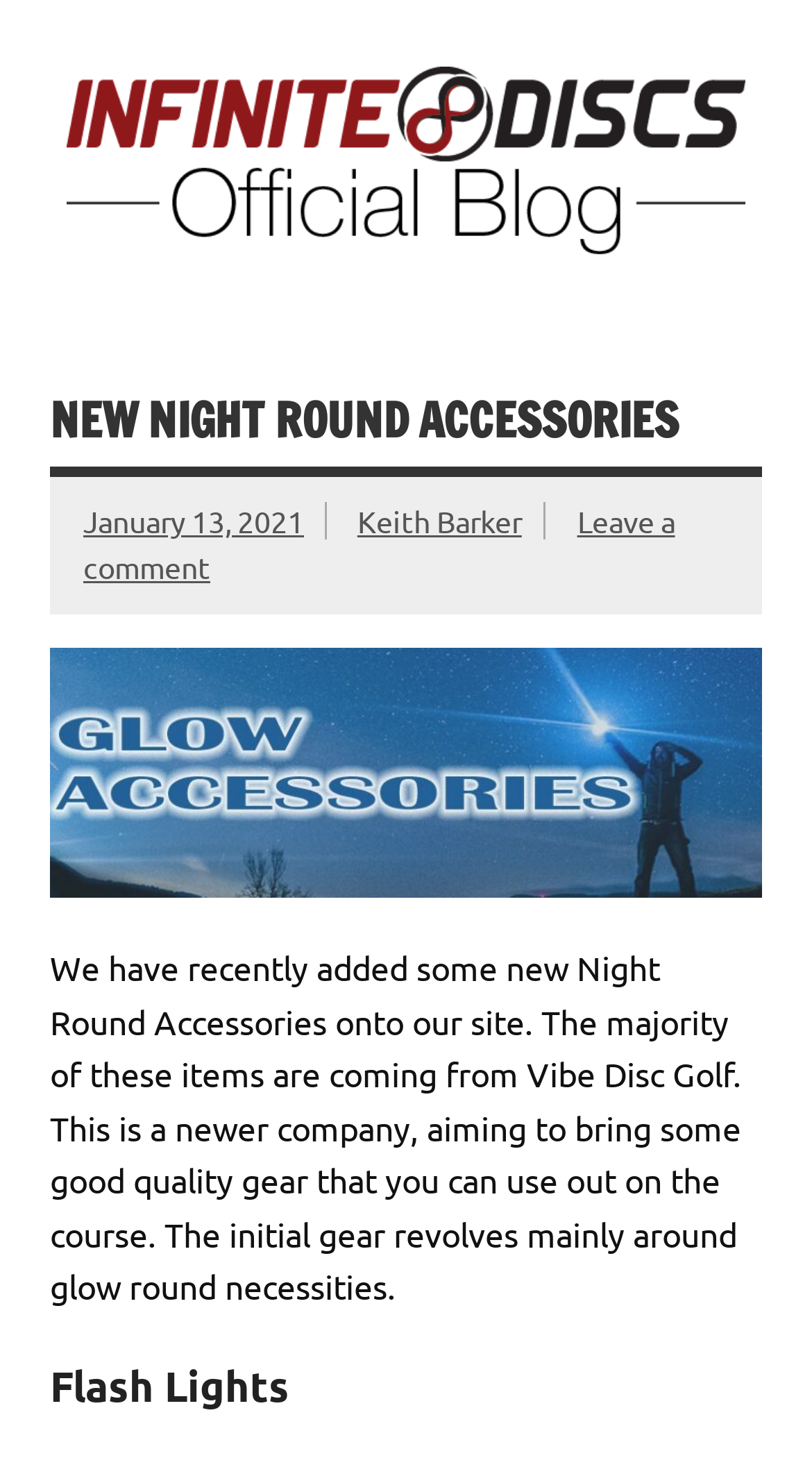What is the main topic of the latest article?
Please provide a full and detailed response to the question.

I found the main topic of the latest article by looking at the title of the article, which says 'NEW NIGHT ROUND ACCESSORIES', and also by reading the introductory paragraph, which talks about new Night Round Accessories being added to the site.